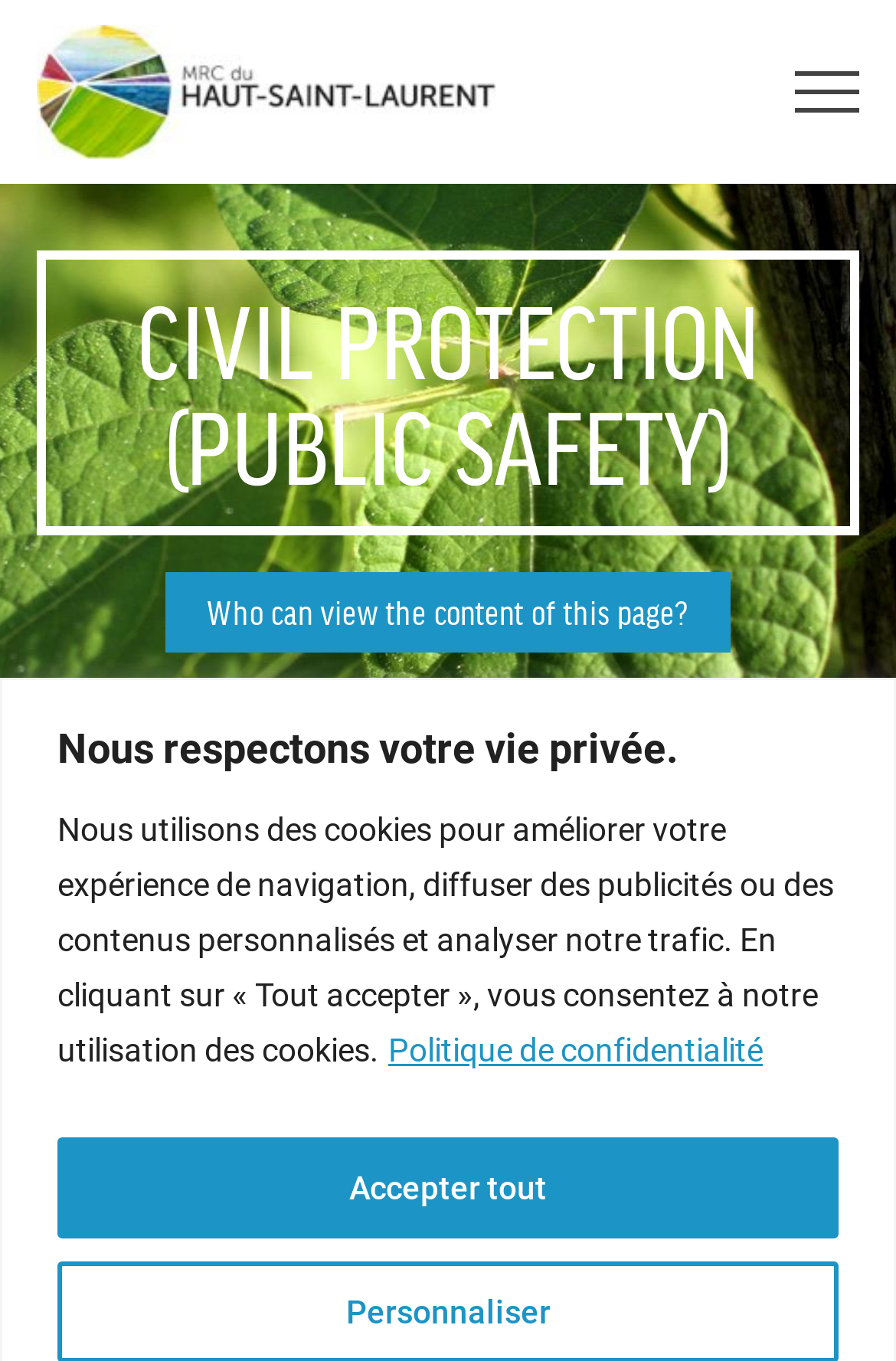Please identify the primary heading on the webpage and return its text.

CIVIL PROTECTION (PUBLIC SAFETY)